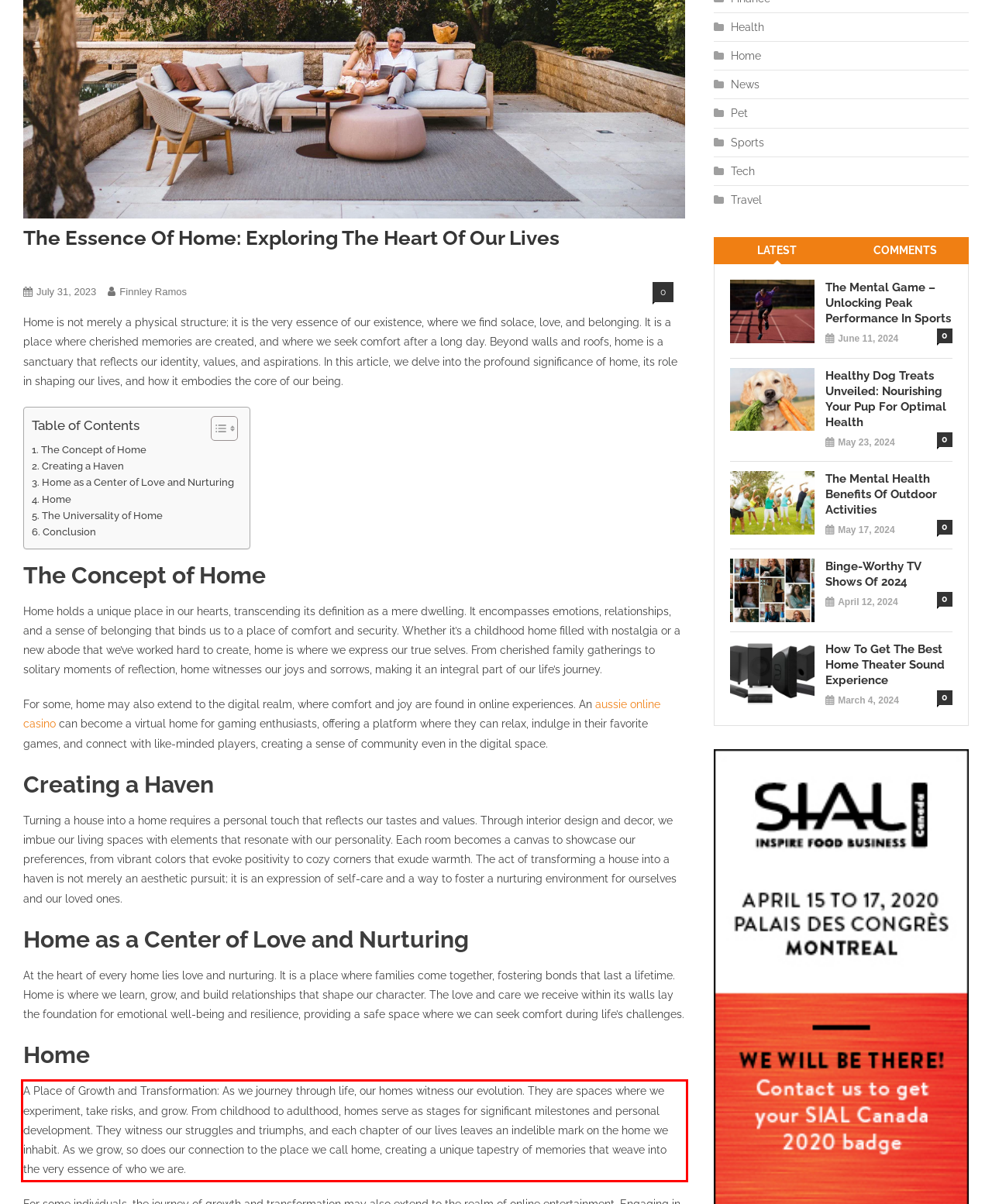Given a screenshot of a webpage, locate the red bounding box and extract the text it encloses.

A Place of Growth and Transformation: As we journey through life, our homes witness our evolution. They are spaces where we experiment, take risks, and grow. From childhood to adulthood, homes serve as stages for significant milestones and personal development. They witness our struggles and triumphs, and each chapter of our lives leaves an indelible mark on the home we inhabit. As we grow, so does our connection to the place we call home, creating a unique tapestry of memories that weave into the very essence of who we are.